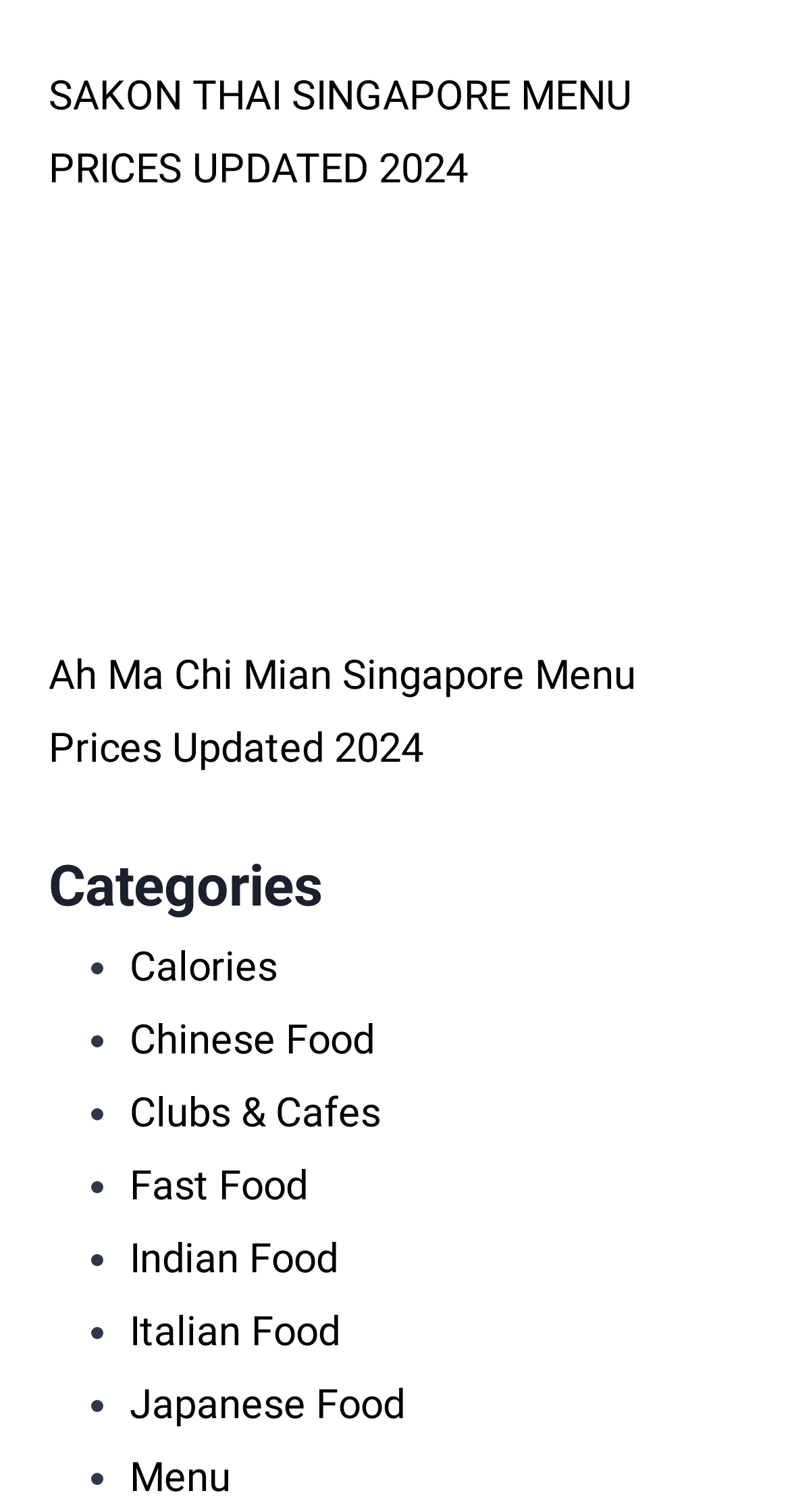Pinpoint the bounding box coordinates of the clickable element needed to complete the instruction: "View SAKON THAI SINGAPORE MENU PRICES UPDATED 2024". The coordinates should be provided as four float numbers between 0 and 1: [left, top, right, bottom].

[0.062, 0.047, 0.8, 0.127]